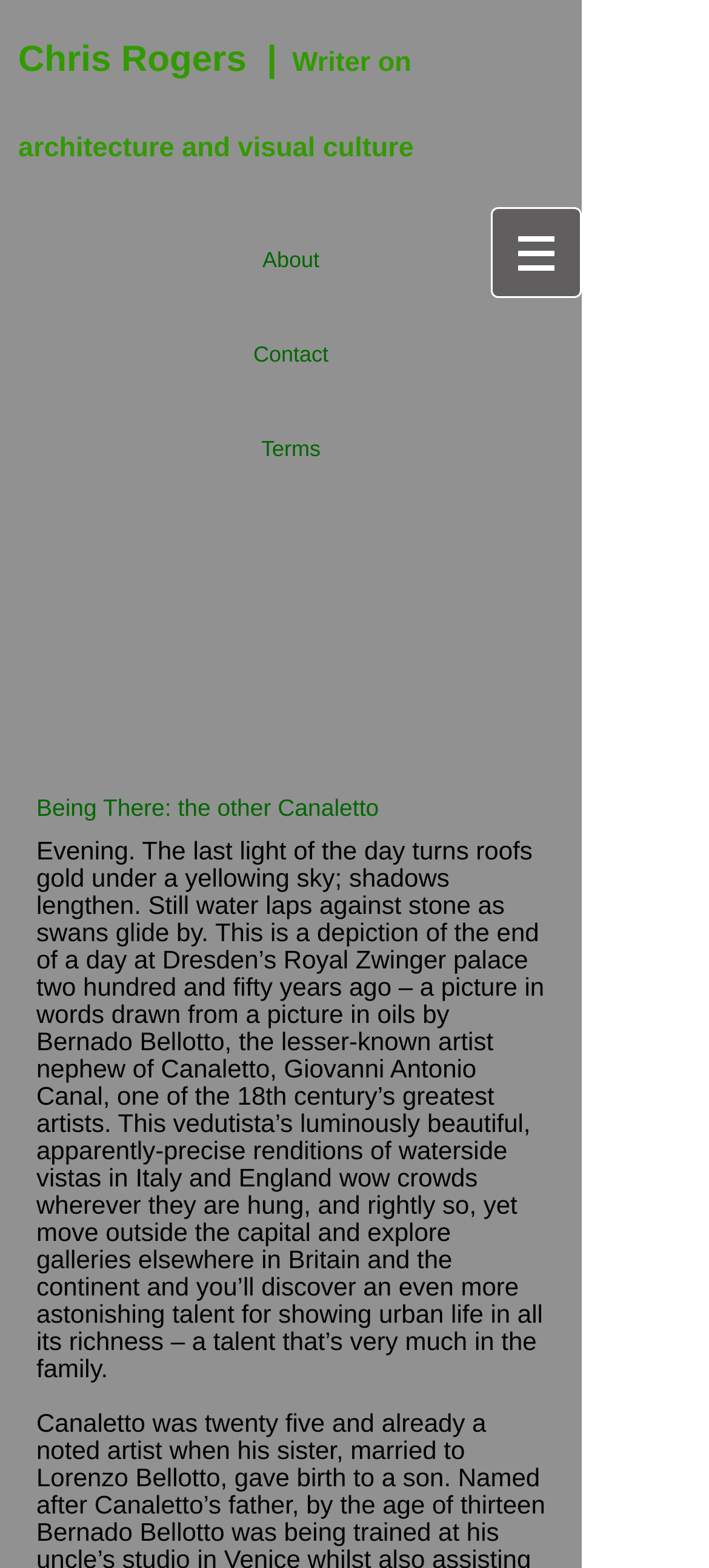Please analyze the image and provide a thorough answer to the question:
How many links are there in the navigation section?

The answer can be found by counting the number of link elements in the navigation section, which are 'About', 'Contact', and 'Terms'.